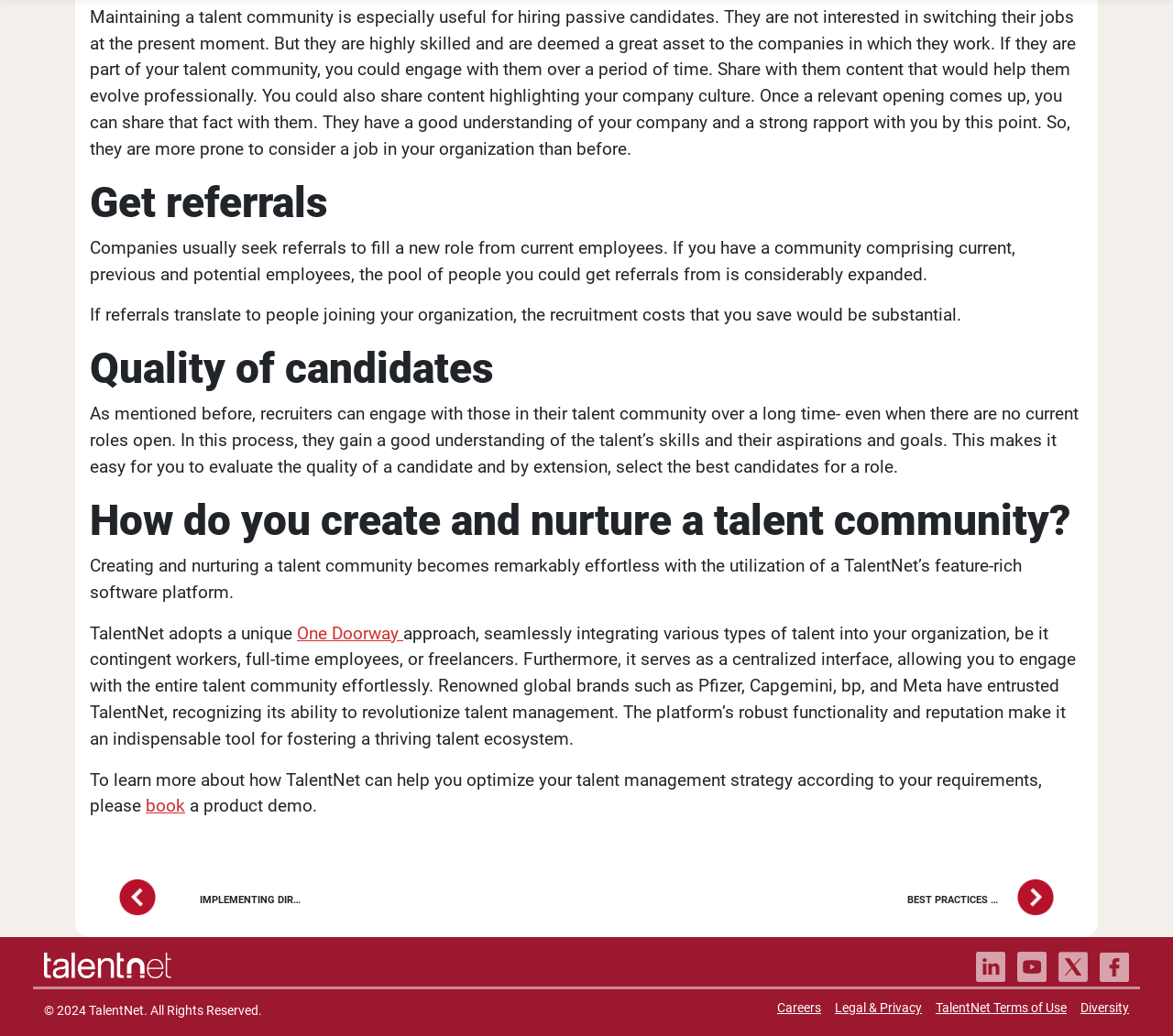Bounding box coordinates should be in the format (top-left x, top-left y, bottom-right x, bottom-right y) and all values should be floating point numbers between 0 and 1. Determine the bounding box coordinate for the UI element described as: Diversity

[0.921, 0.966, 0.962, 0.981]